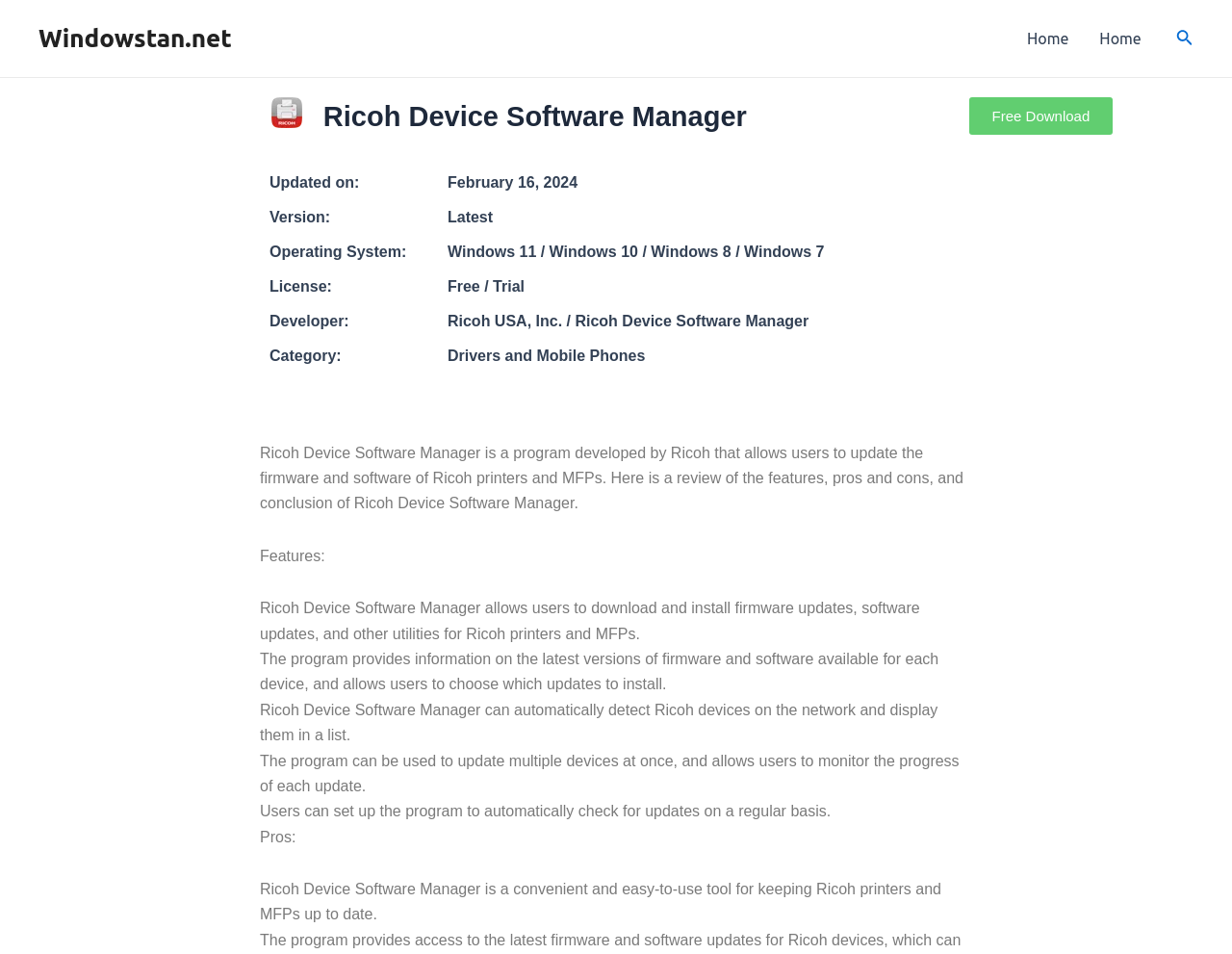Can you find and provide the title of the webpage?

Ricoh Device Software Manager